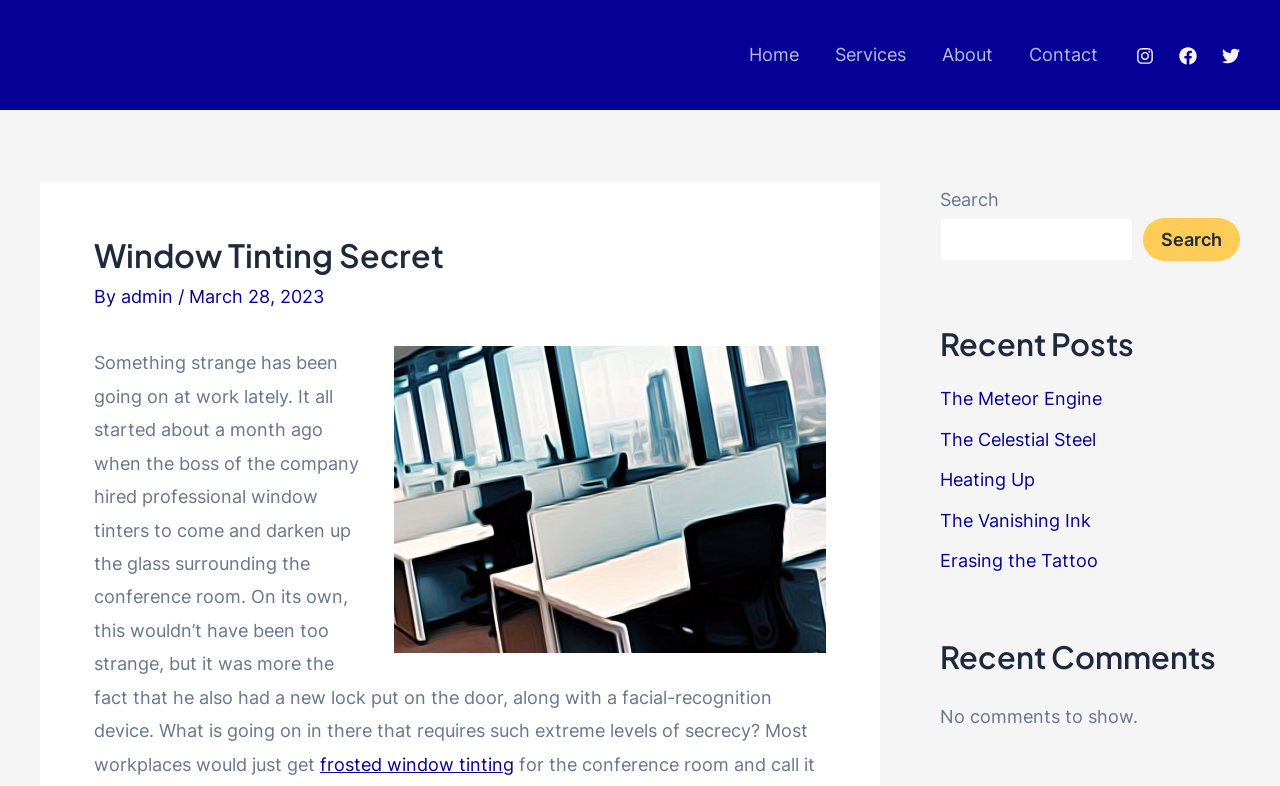What is the text of the webpage's headline?

Window Tinting Secret